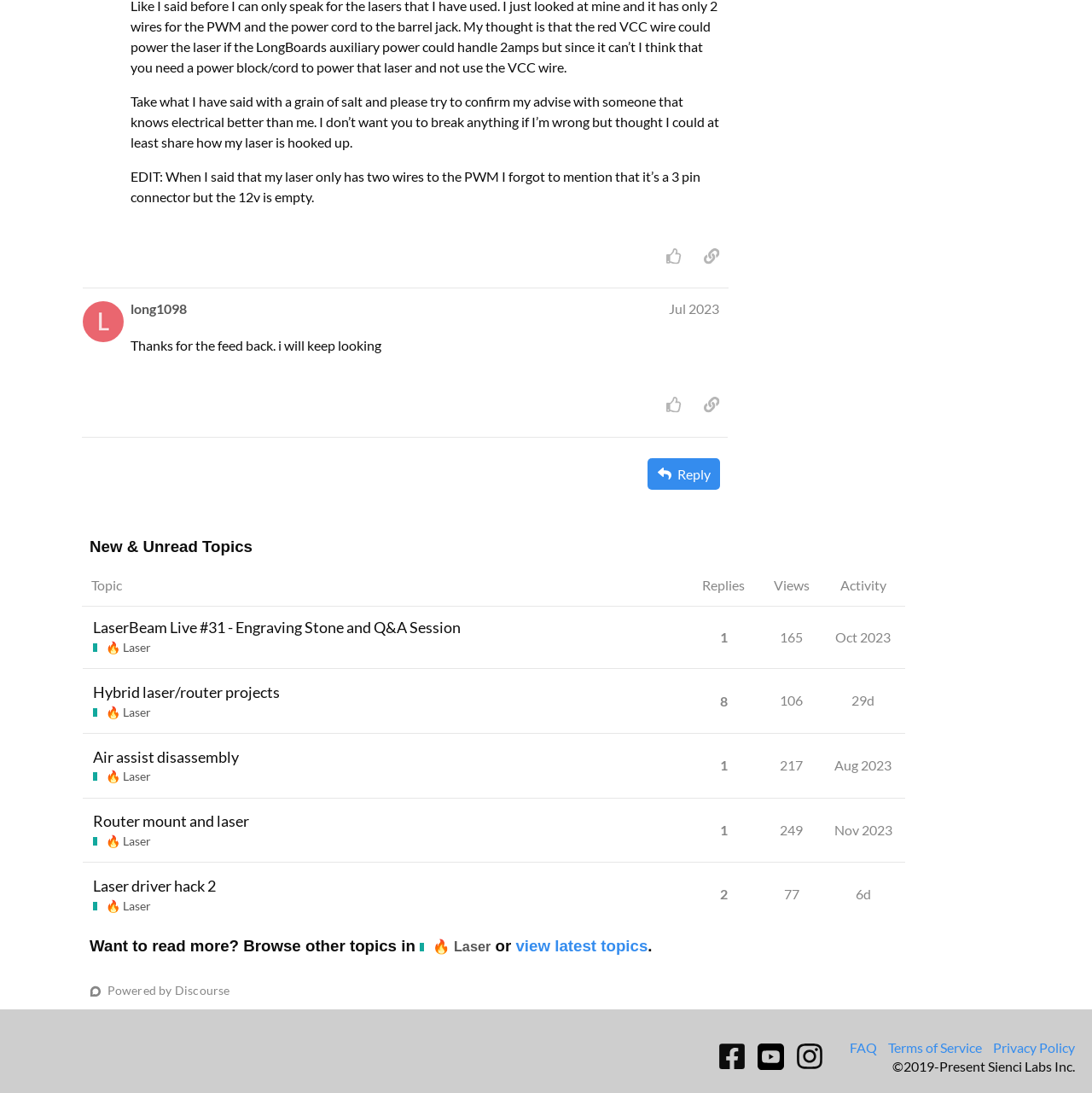Determine the bounding box coordinates of the clickable region to carry out the instruction: "Sort by replies".

[0.632, 0.517, 0.694, 0.555]